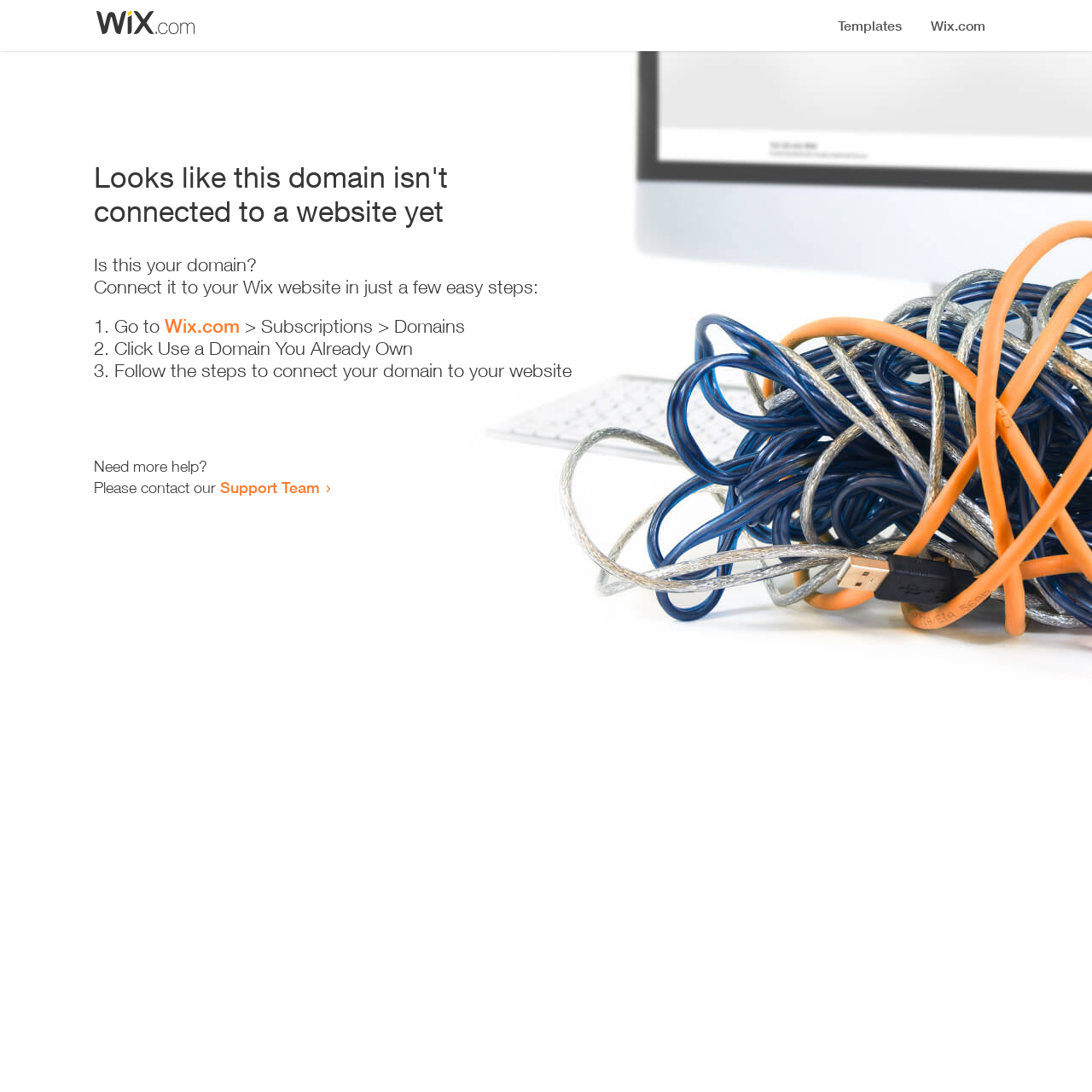What is the error message on this webpage?
Using the information from the image, answer the question thoroughly.

I determined the error message by looking at the heading element on the webpage, which has a bounding box coordinate of [0.086, 0.146, 0.555, 0.209] and contains the text 'Looks like this domain isn't connected to a website yet'.